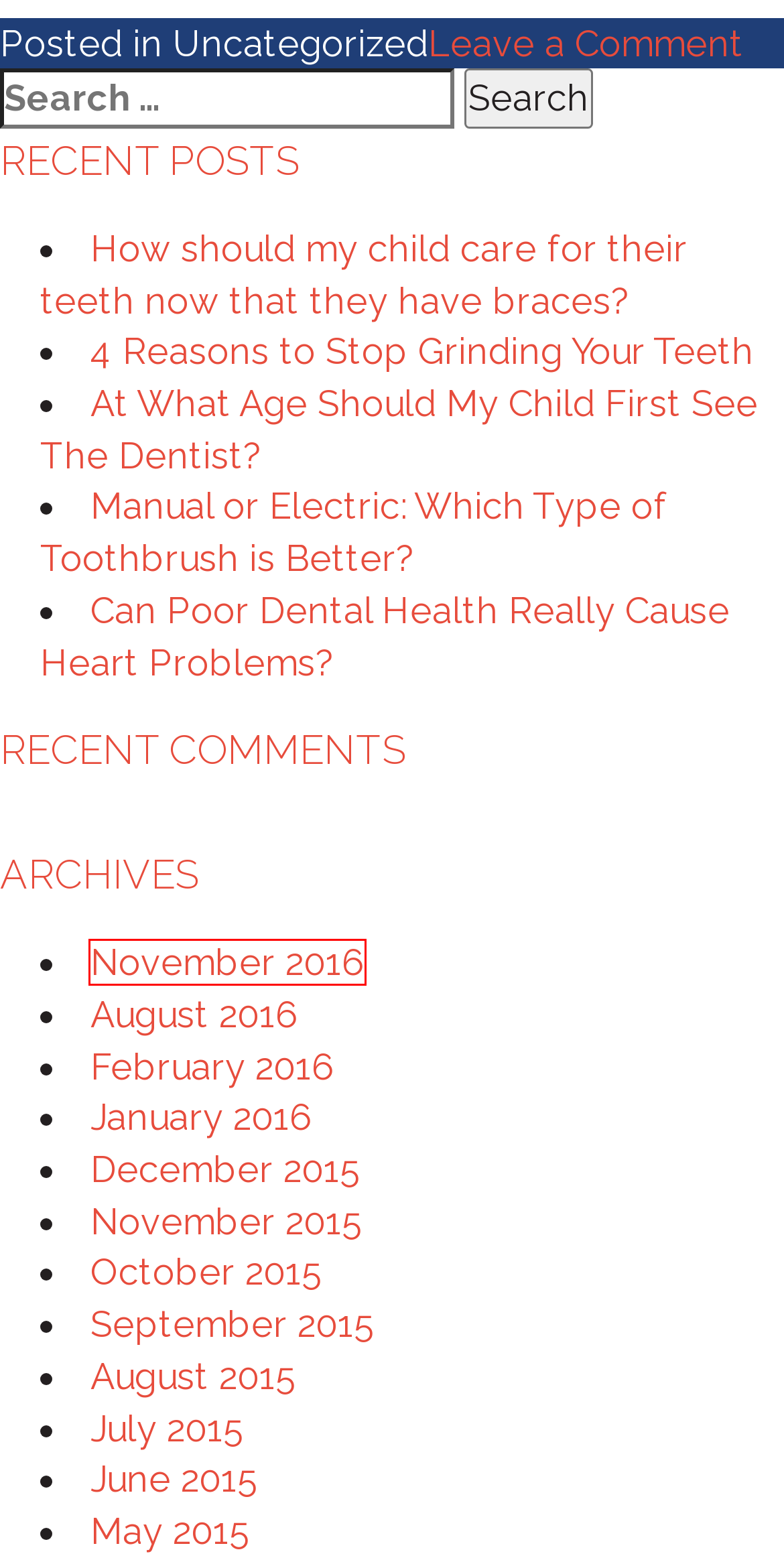You have a screenshot of a webpage, and a red bounding box highlights an element. Select the webpage description that best fits the new page after clicking the element within the bounding box. Options are:
A. How should my child care for their teeth now that they have braces?
B. November 2015 - Dr. Jon D. Smith
C. November 2016 - Dr. Jon D. Smith
D. May 2015 - Dr. Jon D. Smith
E. December 2015 - Dr. Jon D. Smith
F. August 2015 - Dr. Jon D. Smith
G. July 2015 - Dr. Jon D. Smith
H. Manual or Electric: Which Type of Toothbrush is Better?

C